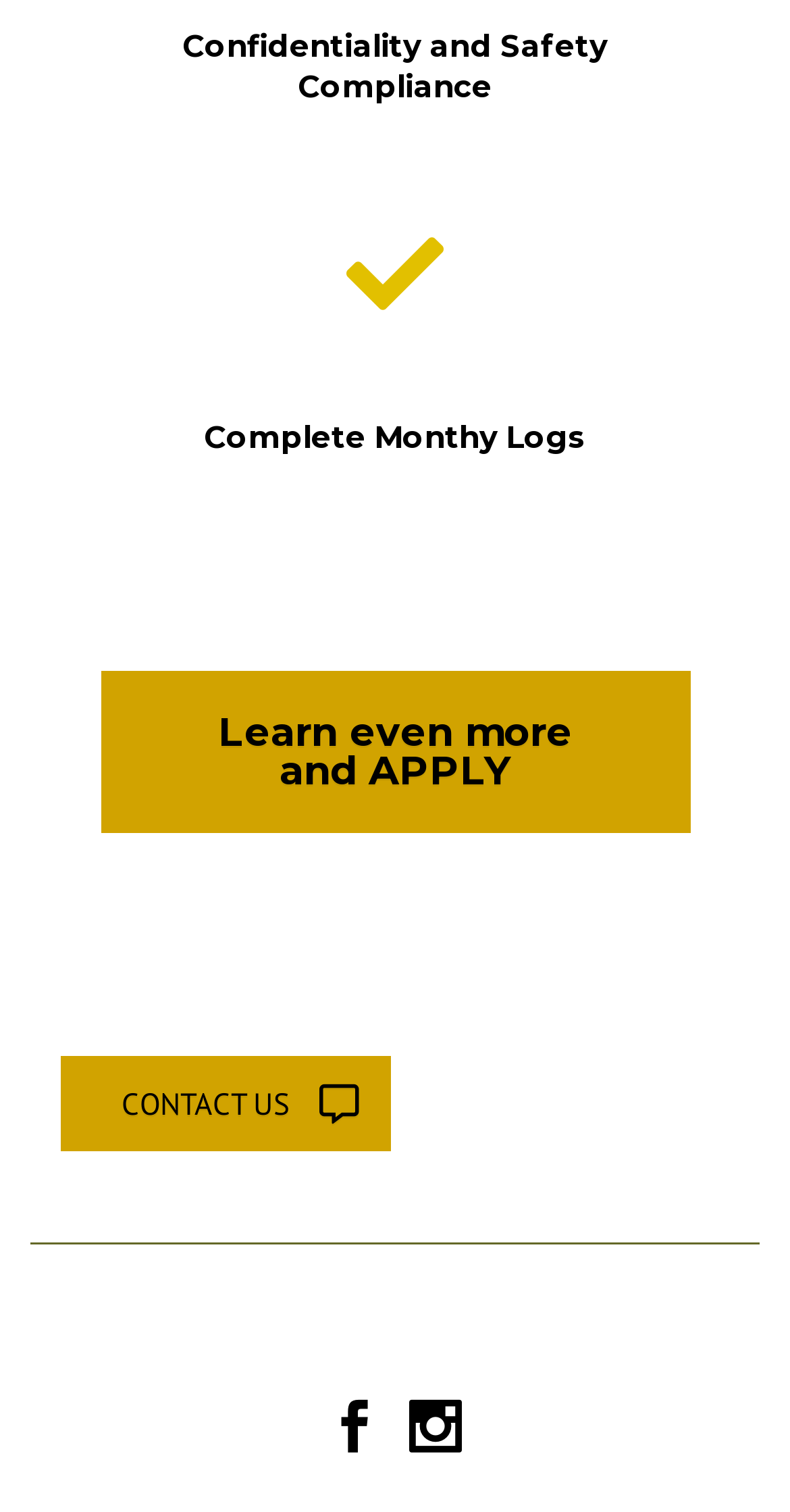What is the theme of the webpage based on its headings?
Using the image, give a concise answer in the form of a single word or short phrase.

Compliance and Logs